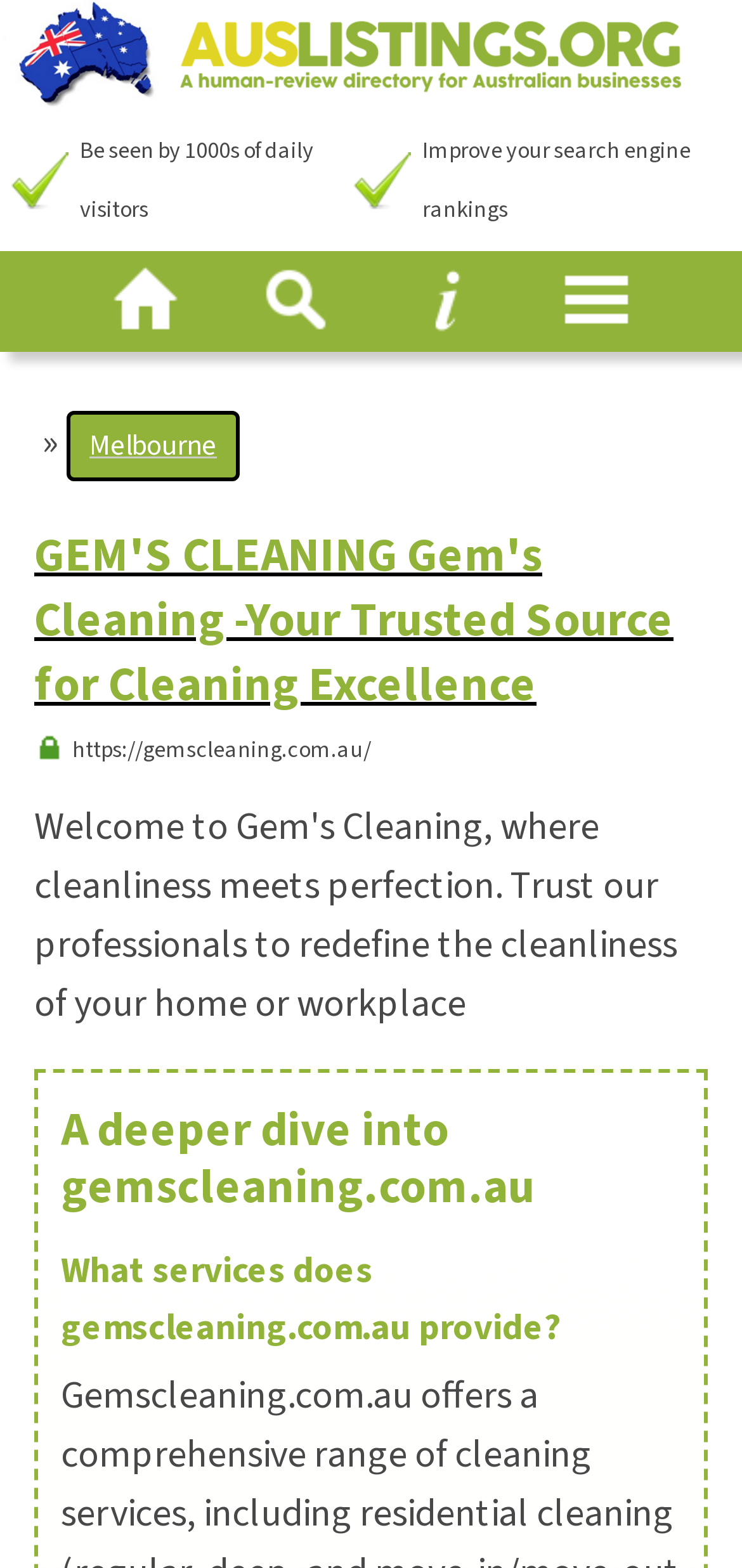What is the name of the cleaning service?
Using the picture, provide a one-word or short phrase answer.

Gem's Cleaning